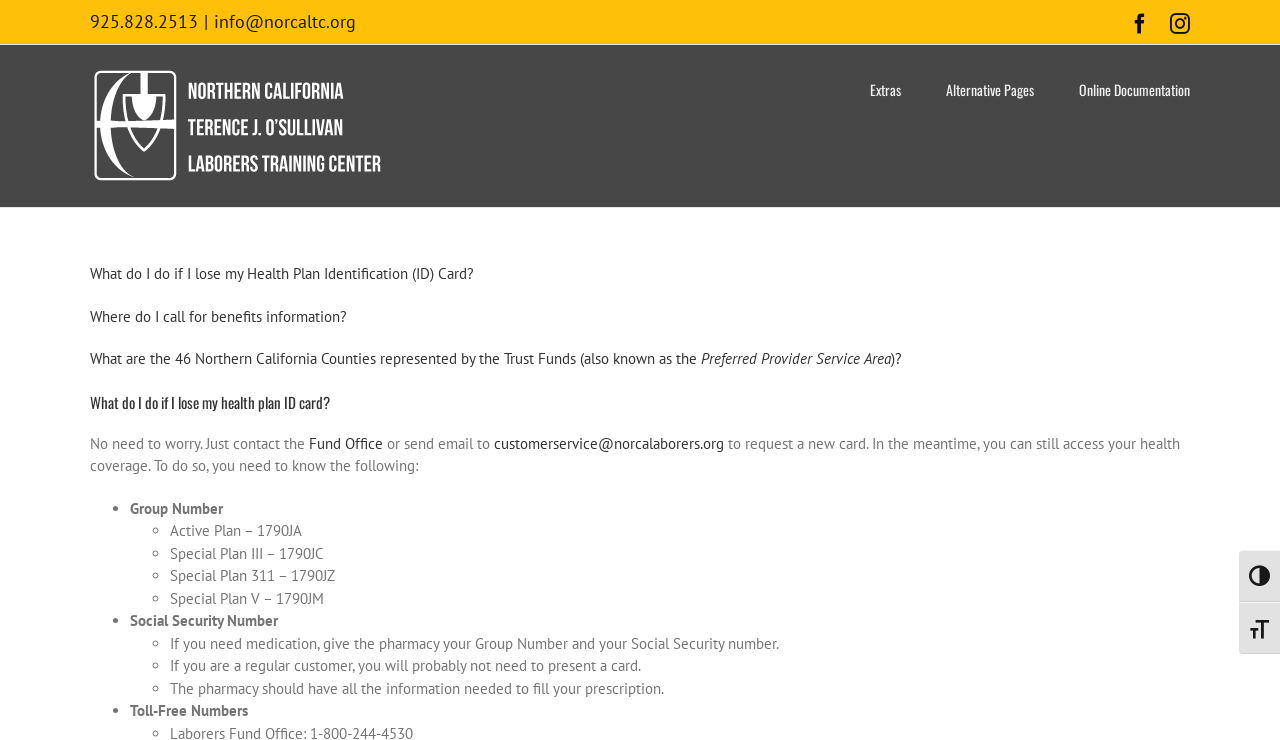Provide the bounding box coordinates of the section that needs to be clicked to accomplish the following instruction: "Learn about what to do if I lose my Health Plan Identification (ID) Card."

[0.07, 0.357, 0.37, 0.382]